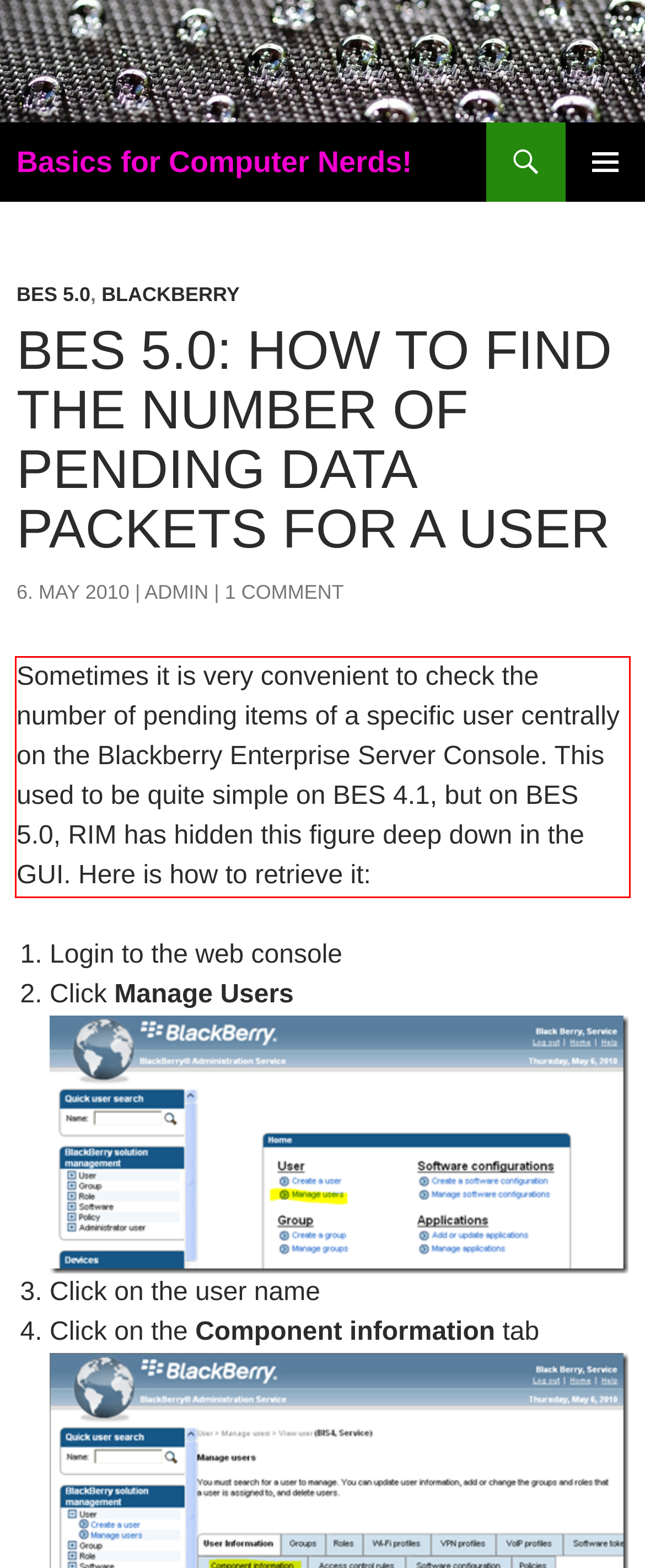Analyze the screenshot of a webpage where a red rectangle is bounding a UI element. Extract and generate the text content within this red bounding box.

Sometimes it is very convenient to check the number of pending items of a specific user centrally on the Blackberry Enterprise Server Console. This used to be quite simple on BES 4.1, but on BES 5.0, RIM has hidden this figure deep down in the GUI. Here is how to retrieve it: